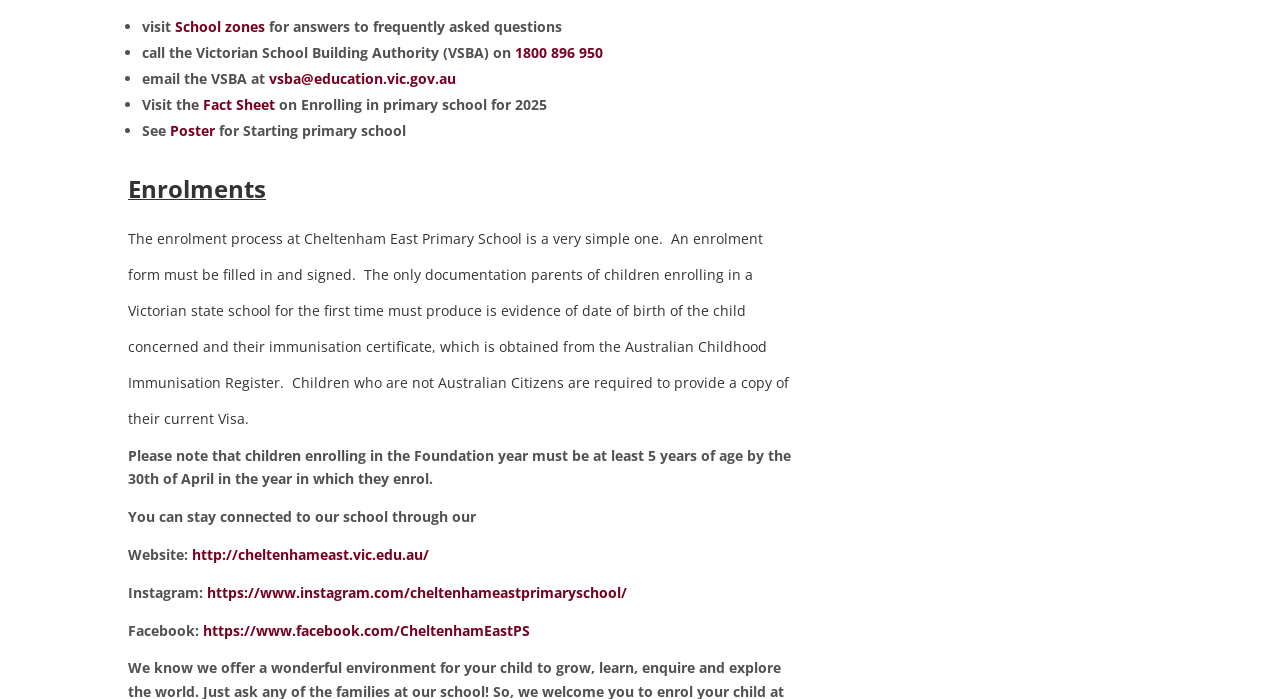Answer the question with a single word or phrase: 
What is the age requirement for enrolling in Foundation year?

At least 5 years old